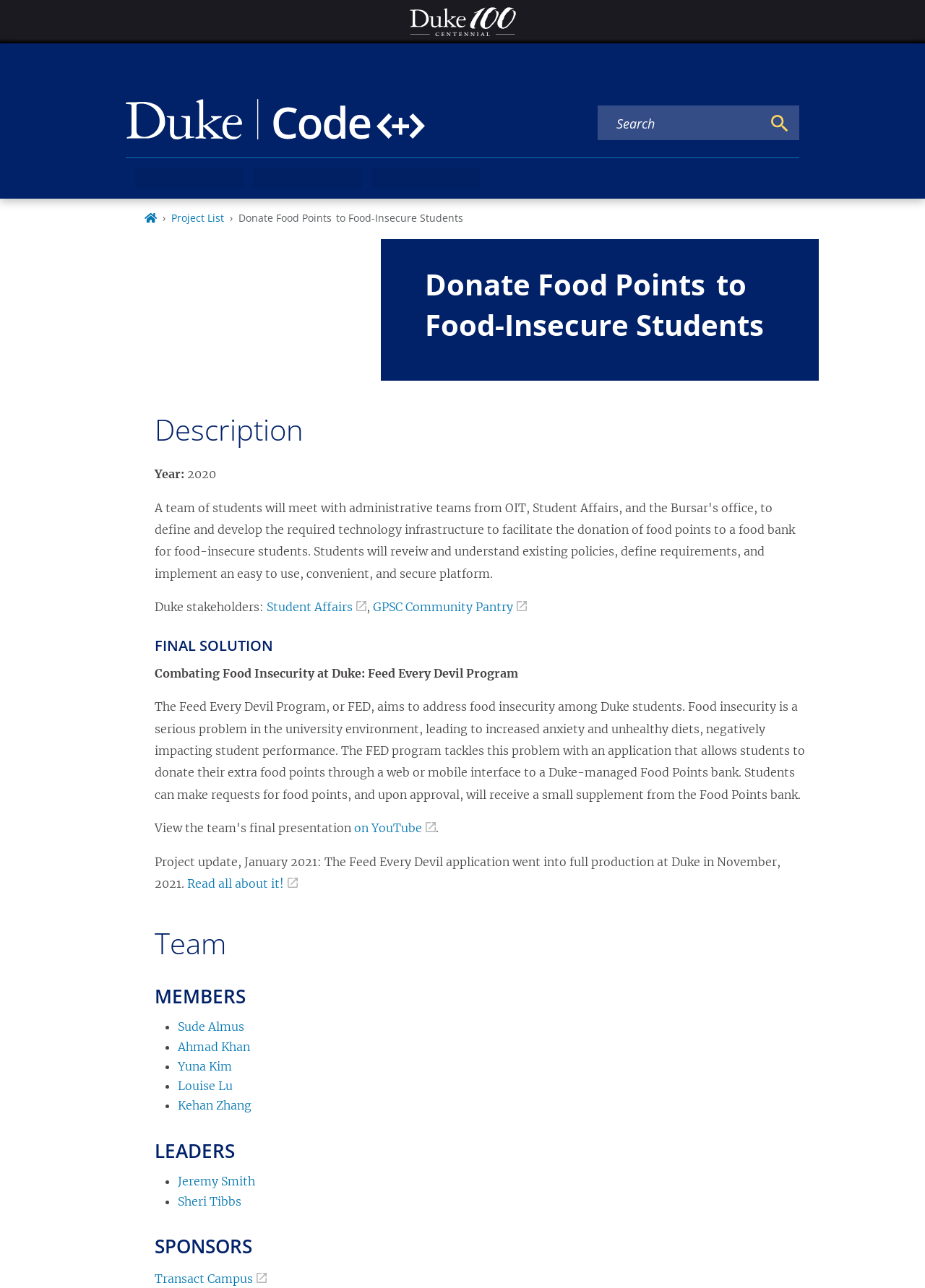Find and indicate the bounding box coordinates of the region you should select to follow the given instruction: "Watch the video on YouTube".

[0.382, 0.637, 0.471, 0.648]